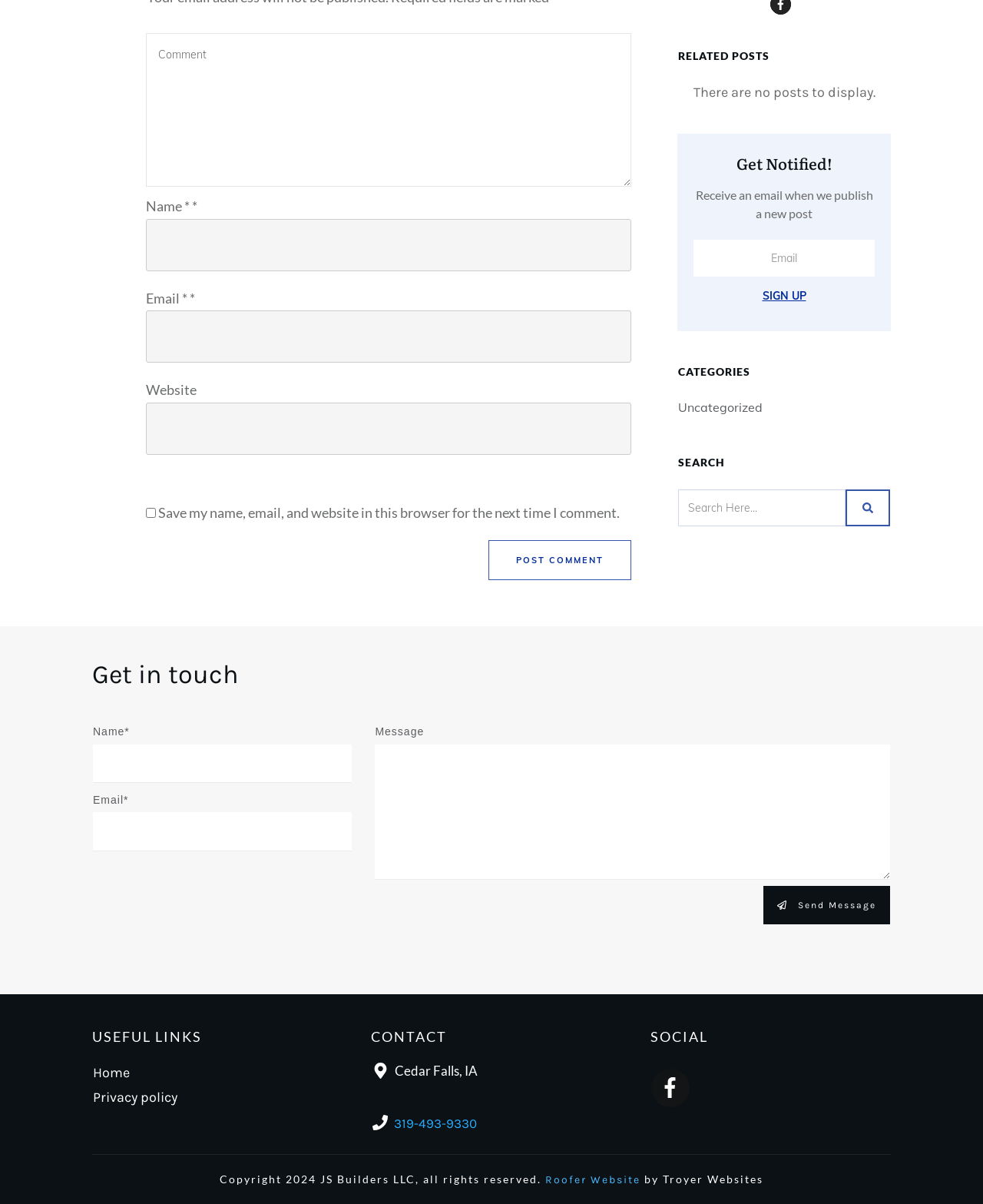Locate the bounding box coordinates of the clickable region necessary to complete the following instruction: "Enter a comment". Provide the coordinates in the format of four float numbers between 0 and 1, i.e., [left, top, right, bottom].

[0.148, 0.028, 0.642, 0.155]